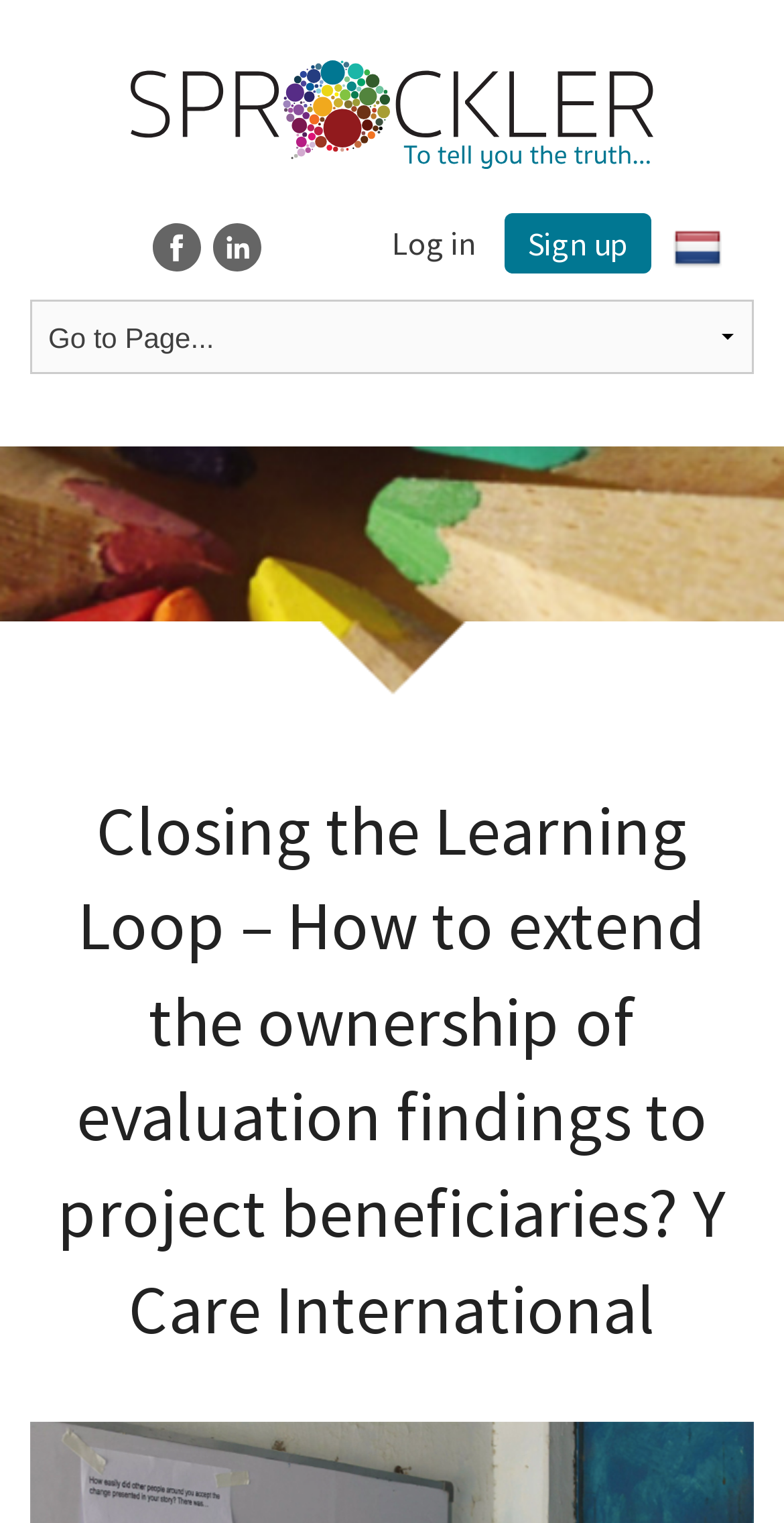Generate a comprehensive description of the contents of the webpage.

The webpage appears to be a blog post or article page, with a focus on the topic of "Closing the Learning Loop" and its relation to project beneficiaries. 

At the top of the page, there is a navigation section with several social media links, including Facebook, LinkedIn, and others, each accompanied by its respective icon. These links are positioned horizontally, with Facebook on the left, followed by LinkedIn, and so on. 

Below the navigation section, there is a login and sign-up area, with two links, "Log in" and "Sign up", placed side by side. 

To the right of the login and sign-up area, there is a language selection option, represented by the "NL" link, which is accompanied by a small flag icon. 

The main content of the page is headed by a large title, "Closing the Learning Loop – How to extend the ownership of evaluation findings to project beneficiaries? Y Care International", which spans the entire width of the page. 

At the very top of the page, there is a link to "SPROCKLER", accompanied by its logo, which is positioned above the navigation section.